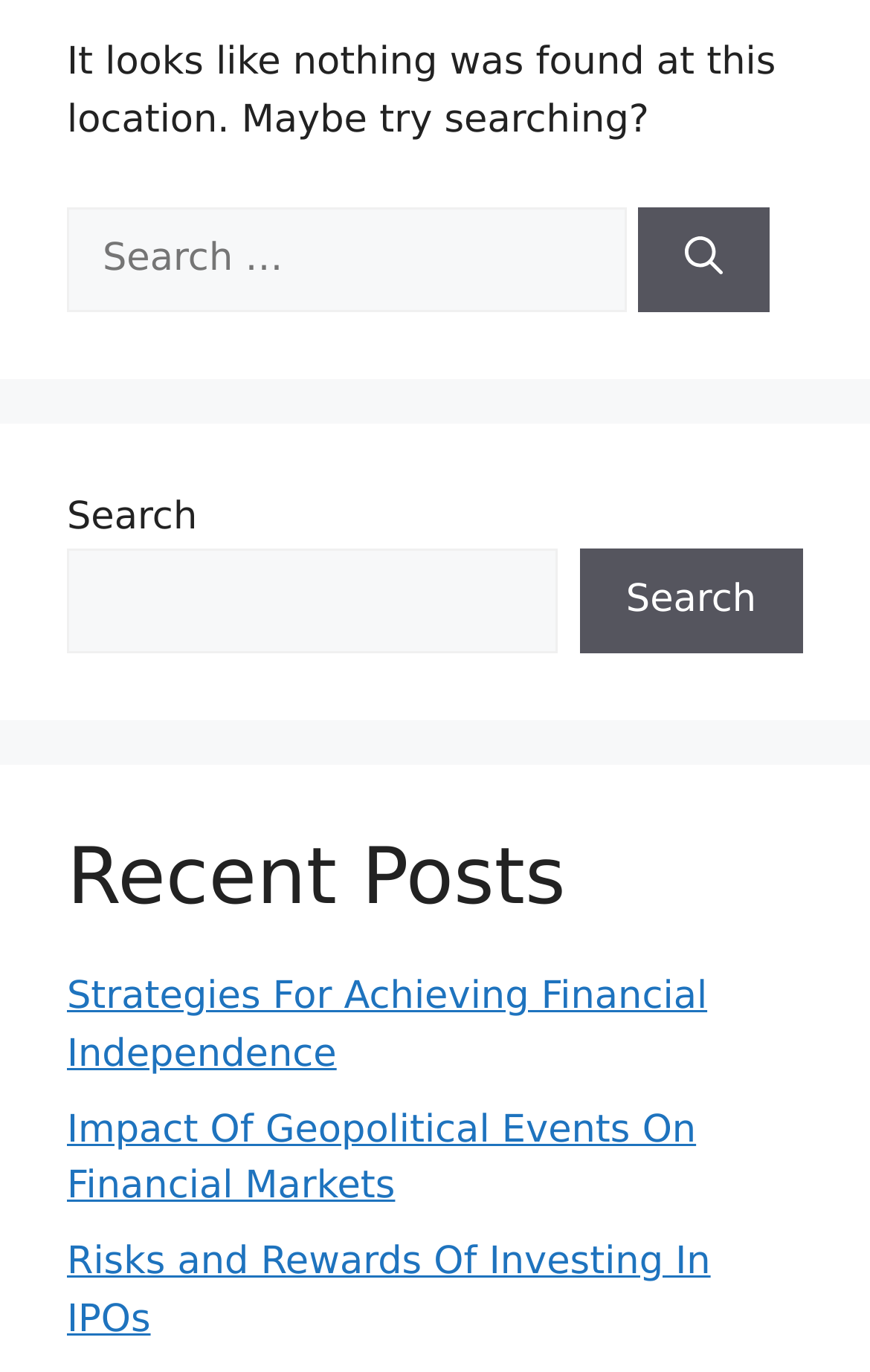How many links are under the 'Recent Posts' heading?
Look at the image and answer the question using a single word or phrase.

3